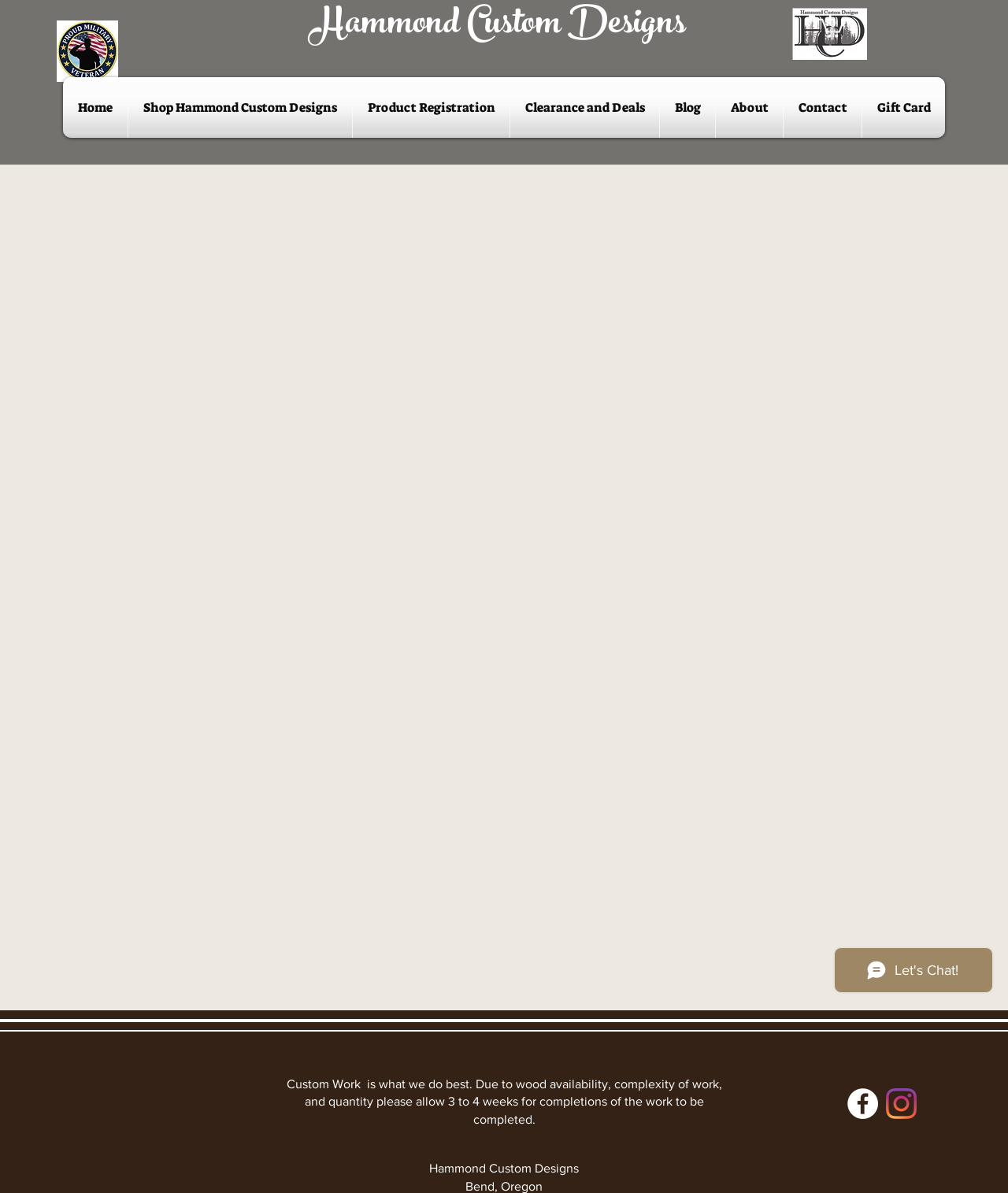Generate a comprehensive caption for the webpage you are viewing.

The webpage is about Hammond Custom Designs, a company that specializes in custom work. At the top right corner, there is a cart button with 0 items. Below it, there is a logo of VeteranProud.jpg and the company's logo, HammondLogo.jpg, positioned at the top center of the page. 

The main navigation menu is located at the top center of the page, with links to Home, Shop Hammond Custom Designs, Product Registration, Clearance and Deals, Blog, About, Contact, and Gift Card. 

The main content of the page is divided into two sections. The top section has a heading that reads "Custom Work is what we do best. Due to wood availability, complexity of work, and quantity please allow 3 to 4 weeks for completions of the work to be completed." 

Below this heading, there is a social bar with links to Facebook and Instagram, each accompanied by their respective logos. 

At the bottom right corner of the page, there is a Wix Chat iframe.